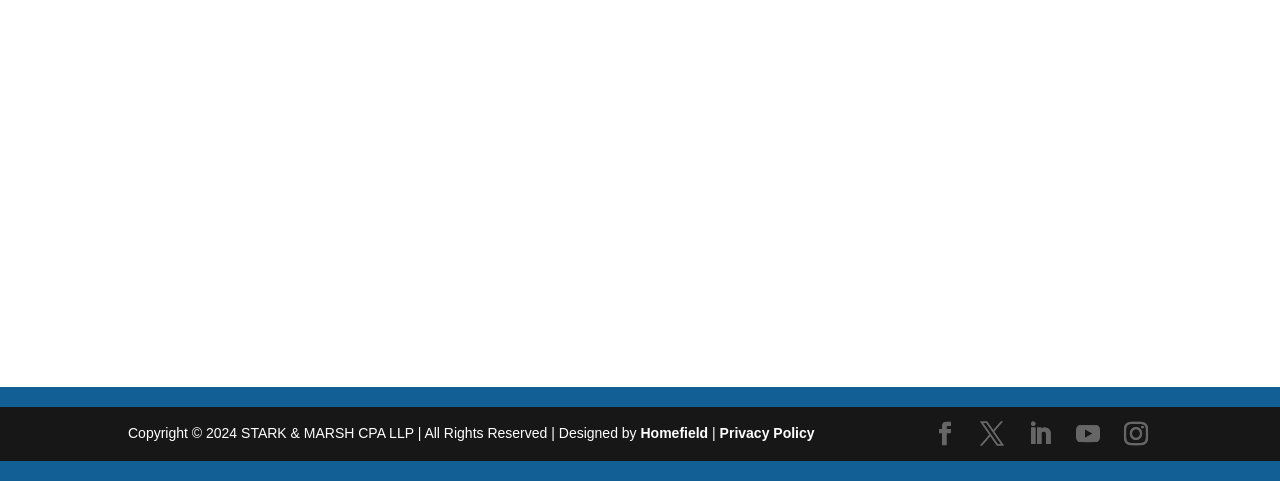Find the bounding box coordinates of the element's region that should be clicked in order to follow the given instruction: "Explore Instagram page". The coordinates should consist of four float numbers between 0 and 1, i.e., [left, top, right, bottom].

[0.878, 0.878, 0.897, 0.931]